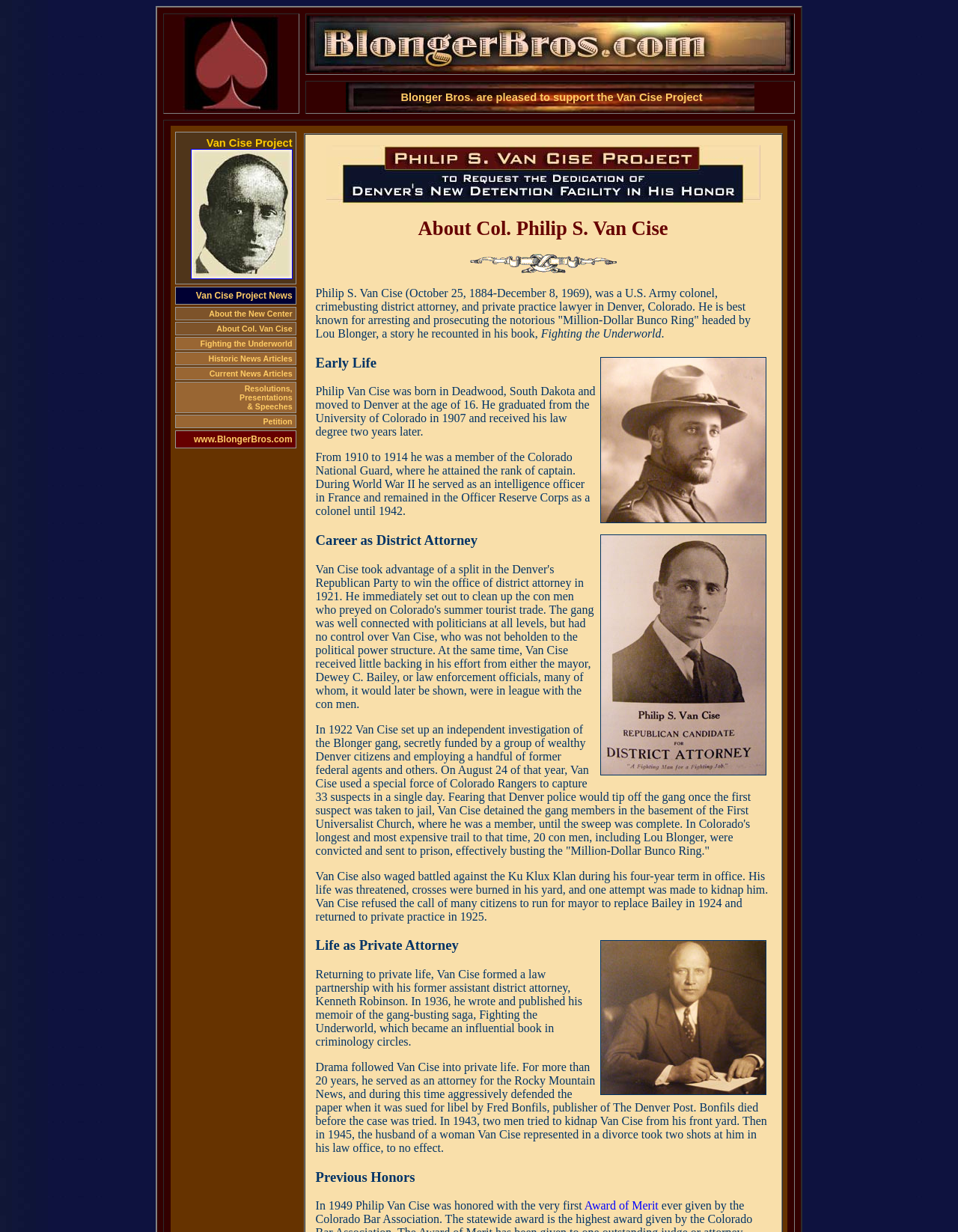Please determine the bounding box coordinates of the element's region to click for the following instruction: "Learn about Philip S. Van Cise's Career as District Attorney".

[0.329, 0.432, 0.804, 0.445]